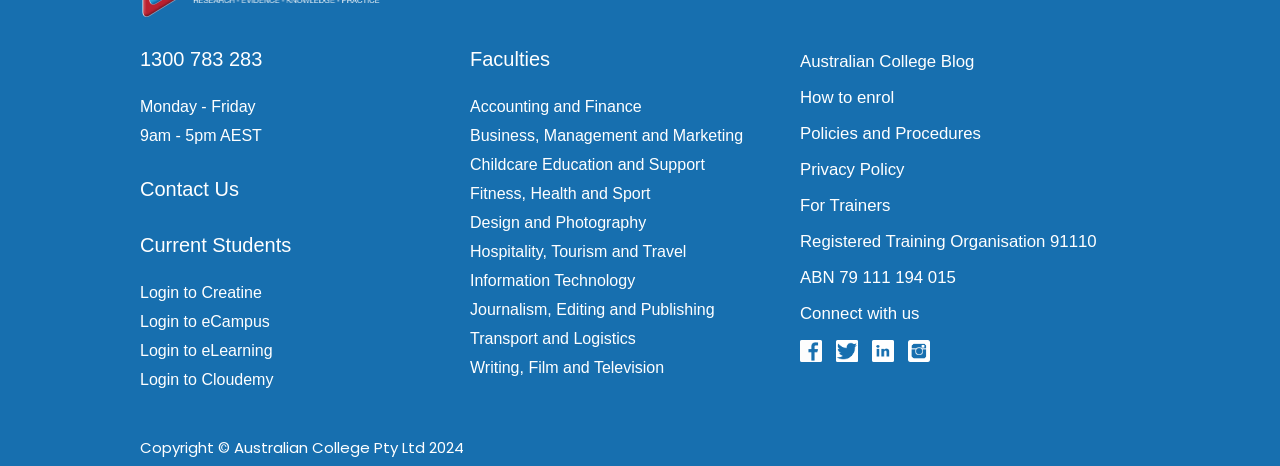What is the ABN of this organization?
Answer with a single word or phrase by referring to the visual content.

79 111 194 015